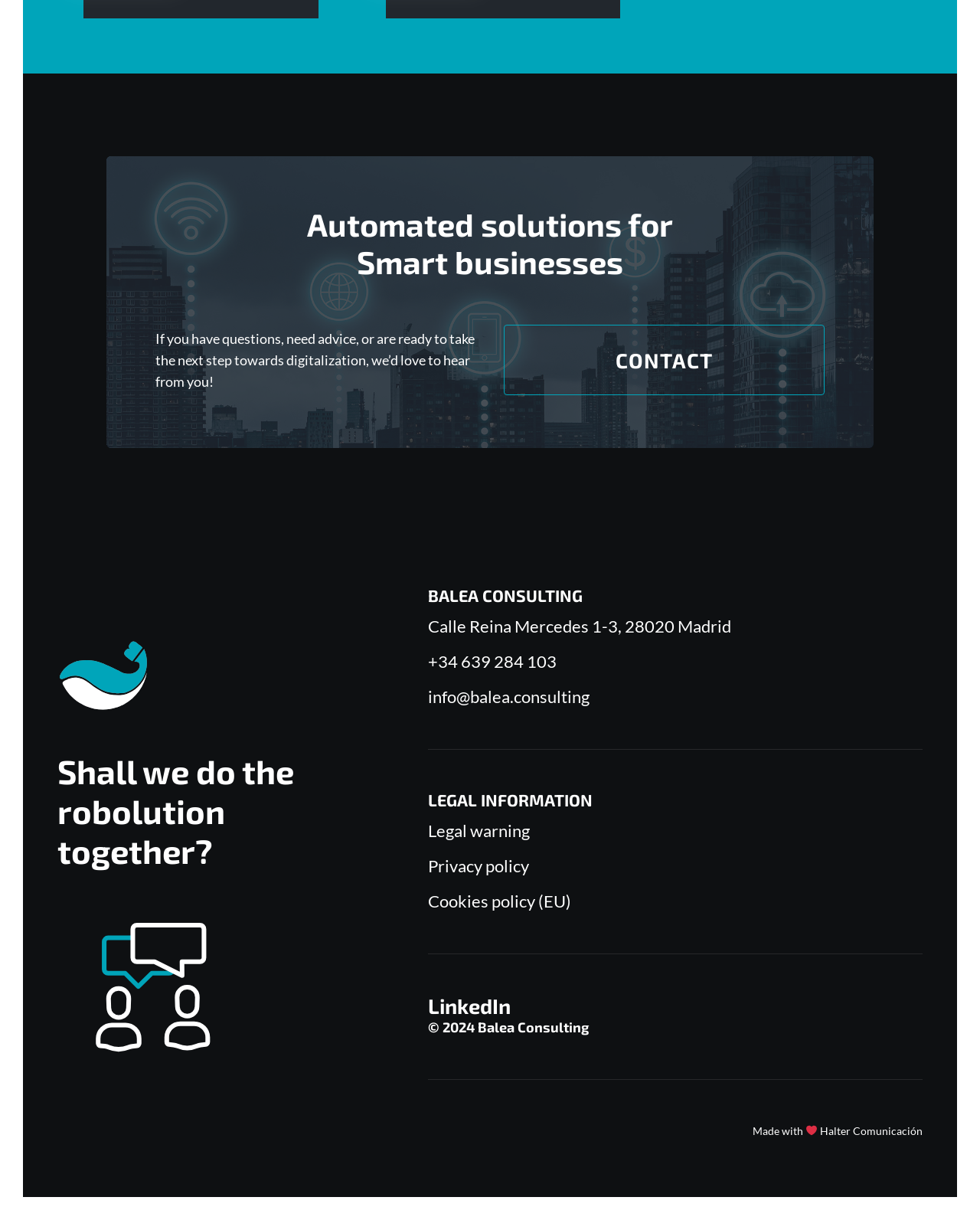What is the social media platform linked?
Provide a short answer using one word or a brief phrase based on the image.

LinkedIn